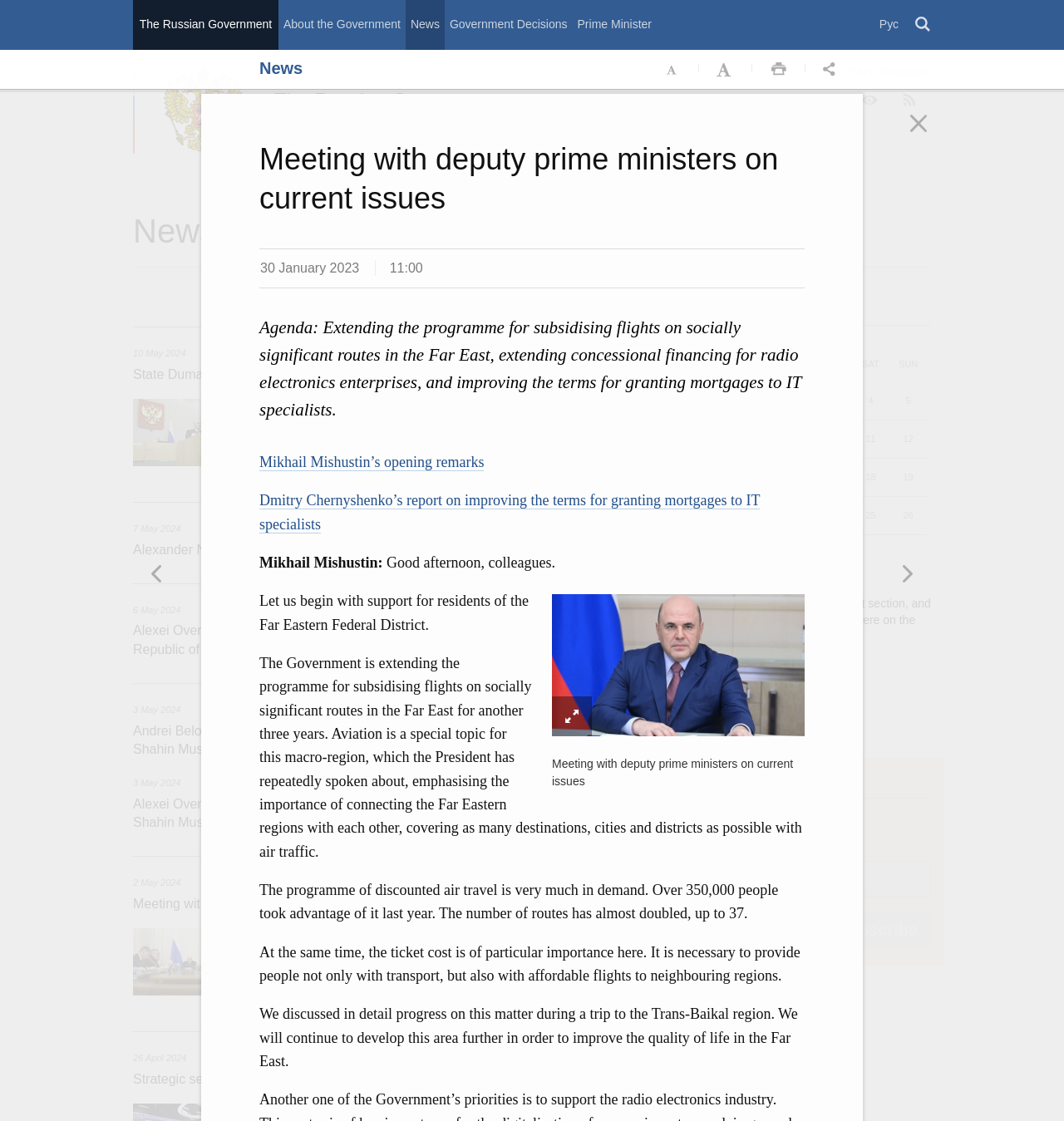Using the information in the image, could you please answer the following question in detail:
What is the date of the news?

I found the date of the news by looking at the StaticText element with the text '30 January 2023' which is located below the title of the news.